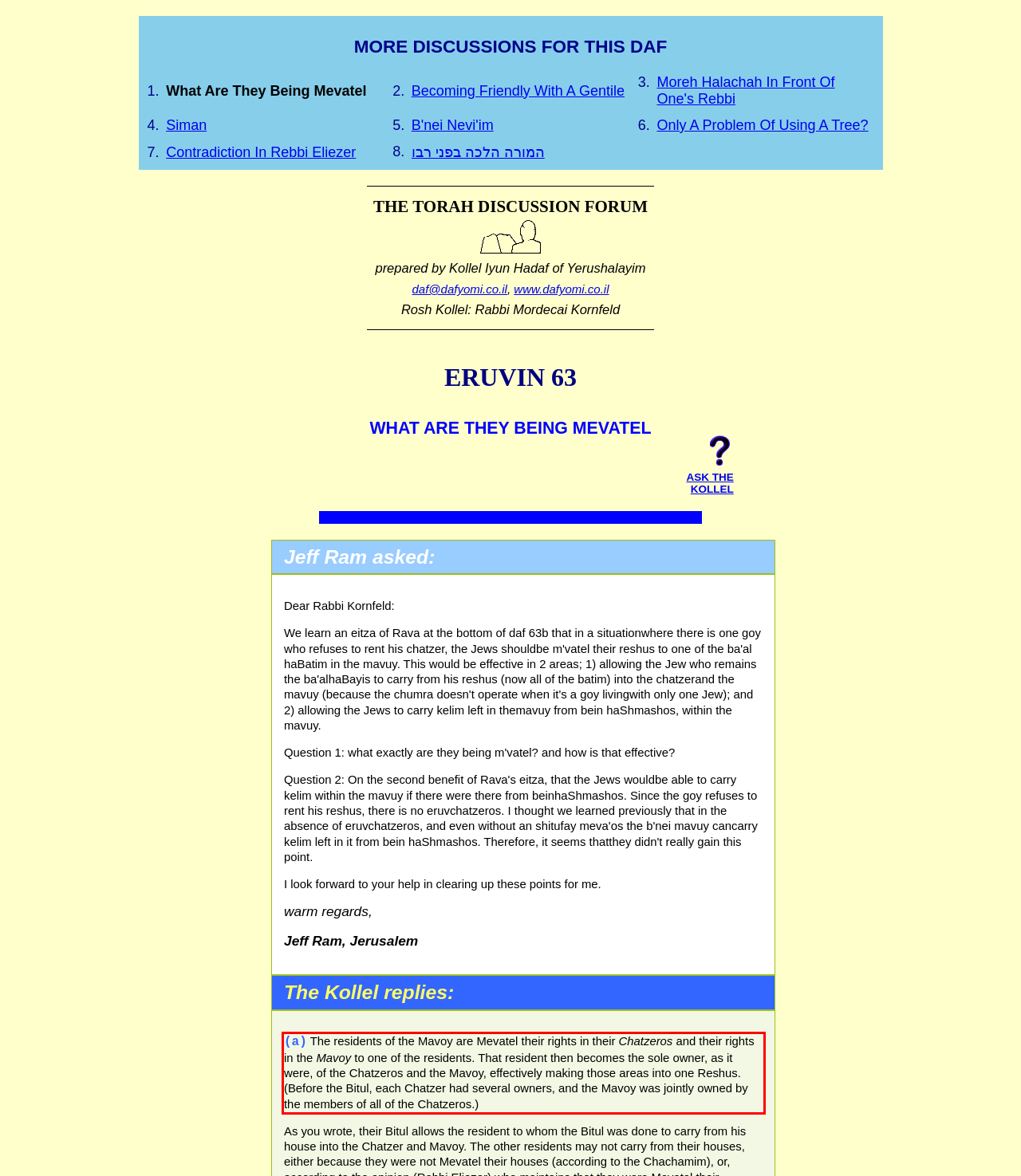Please look at the webpage screenshot and extract the text enclosed by the red bounding box.

(a) The residents of the Mavoy are Mevatel their rights in their Chatzeros and their rights in the Mavoy to one of the residents. That resident then becomes the sole owner, as it were, of the Chatzeros and the Mavoy, effectively making those areas into one Reshus. (Before the Bitul, each Chatzer had several owners, and the Mavoy was jointly owned by the members of all of the Chatzeros.)